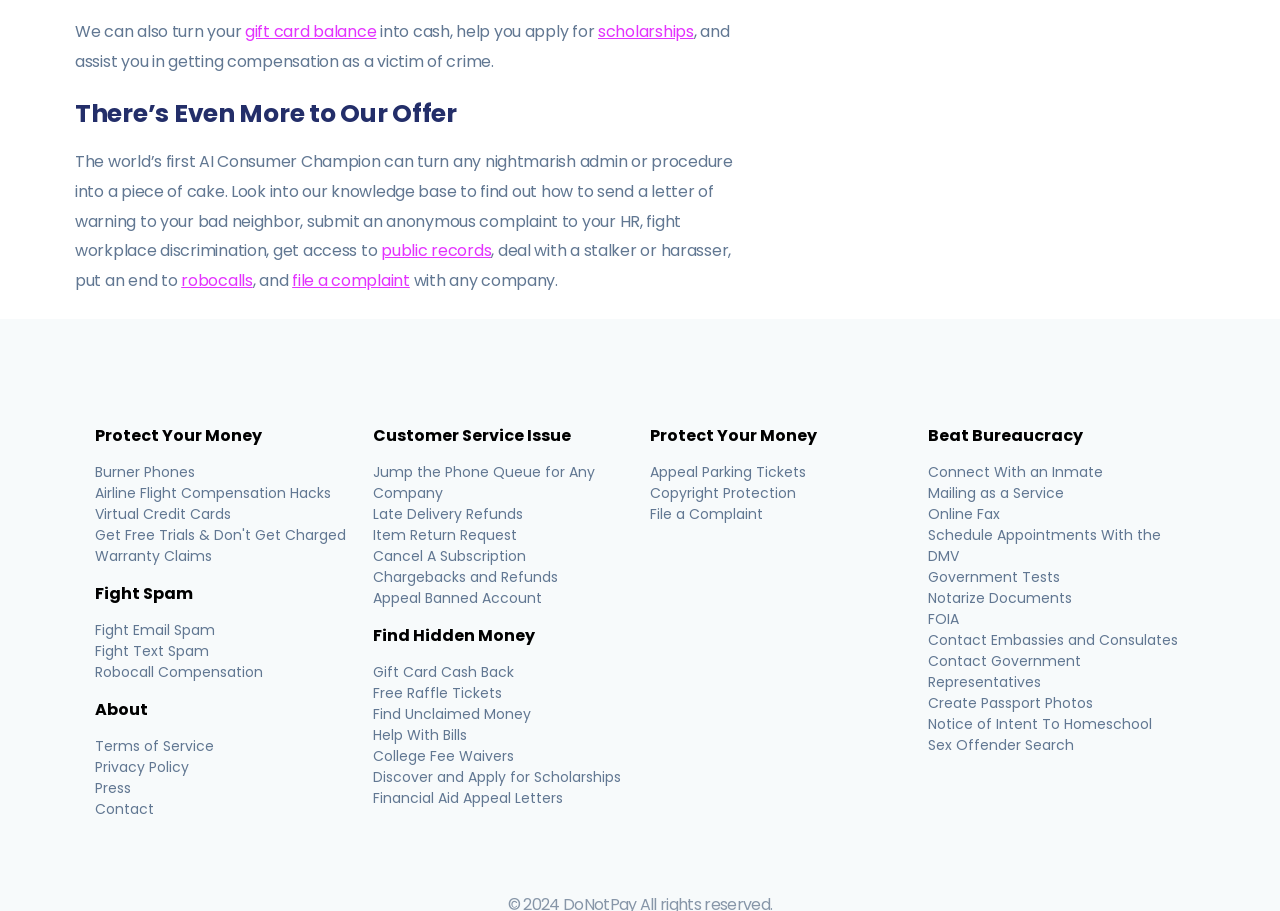Kindly respond to the following question with a single word or a brief phrase: 
What can be done about workplace discrimination?

fight it